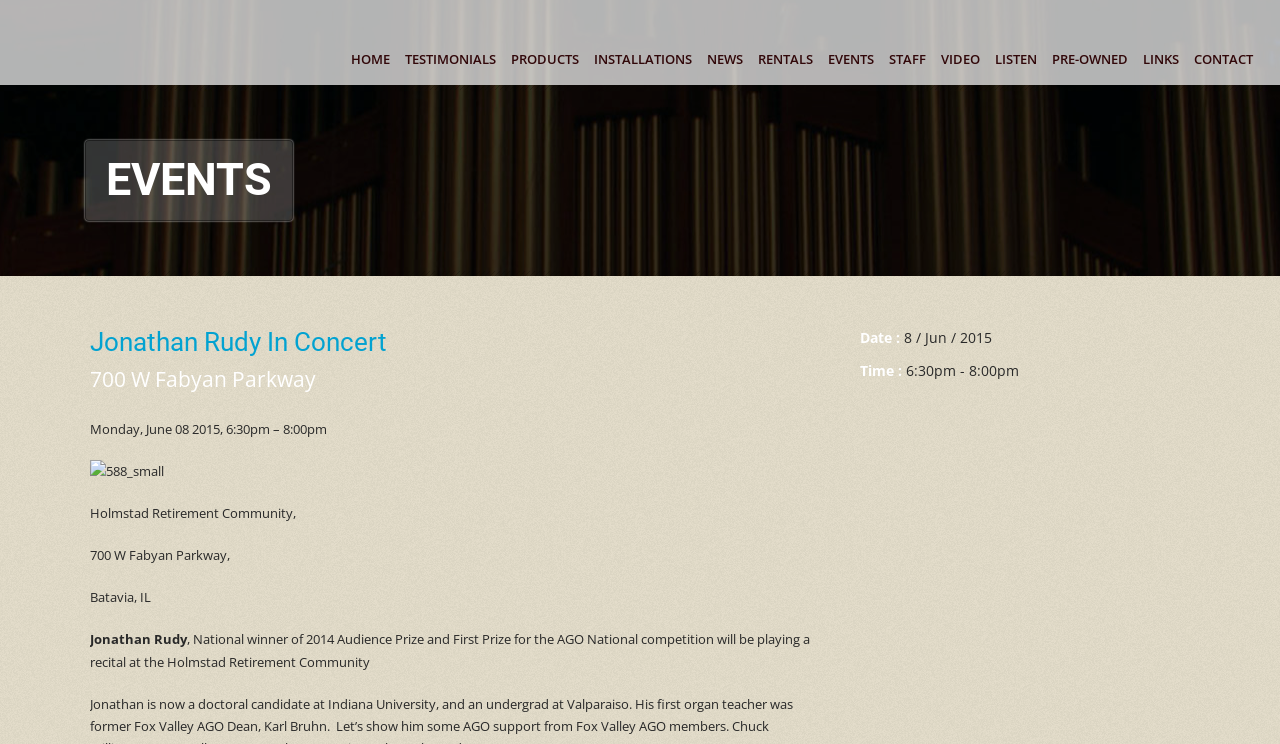Provide a comprehensive caption for the webpage.

The webpage is about an event, "Jonathan Rudy In Concert", organized by Triune Music. At the top, there is a navigation menu with 12 links, including "HOME", "TESTIMONIALS", "PRODUCTS", and others, aligned horizontally and evenly spaced. 

Below the navigation menu, there is a heading "EVENTS" followed by a subheading "Jonathan Rudy In Concert". The event details are listed below, including the date "8 / Jun / 2015" and time "6:30pm - 8:00pm". 

The event location is specified as "700 W Fabyan Parkway, Holmstad Retirement Community, Batavia, IL". There is an image related to the event, likely a photo of Jonathan Rudy, placed to the right of the location information. 

A brief description of the event is provided, mentioning that Jonathan Rudy, the national winner of the 2014 Audience Prize and First Prize for the AGO National competition, will be playing a recital at the Holmstad Retirement Community.